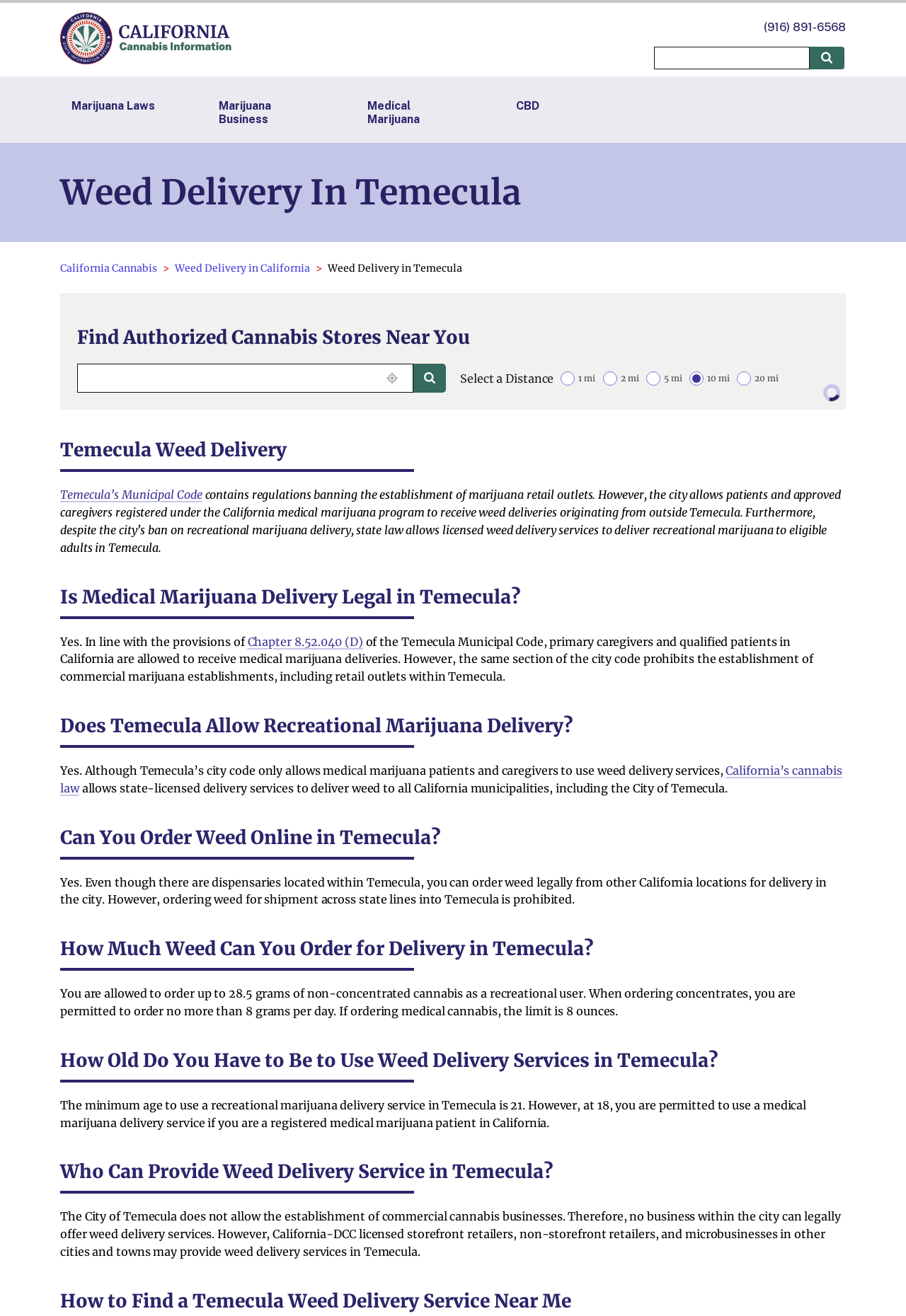What is the maximum amount of non-concentrated cannabis that can be ordered for delivery in Temecula?
Refer to the image and offer an in-depth and detailed answer to the question.

The webpage states that 'You are allowed to order up to 28.5 grams of non-concentrated cannabis as a recreational user.'